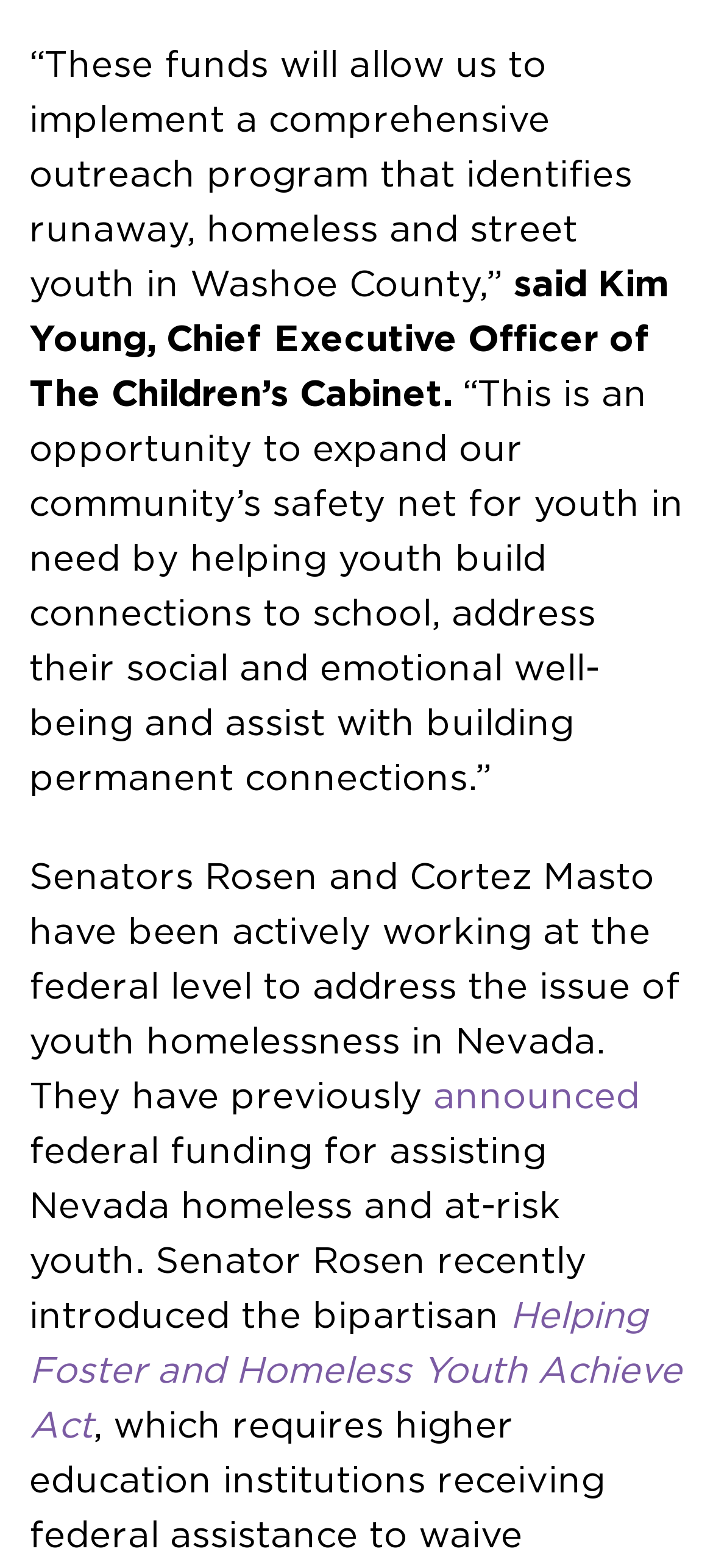What is the relationship between the youth and school that the program aims to build?
Answer the question with a detailed explanation, including all necessary information.

The answer can be inferred from the third StaticText element, which mentions 'helping youth build connections to school' as one of the goals of the program.